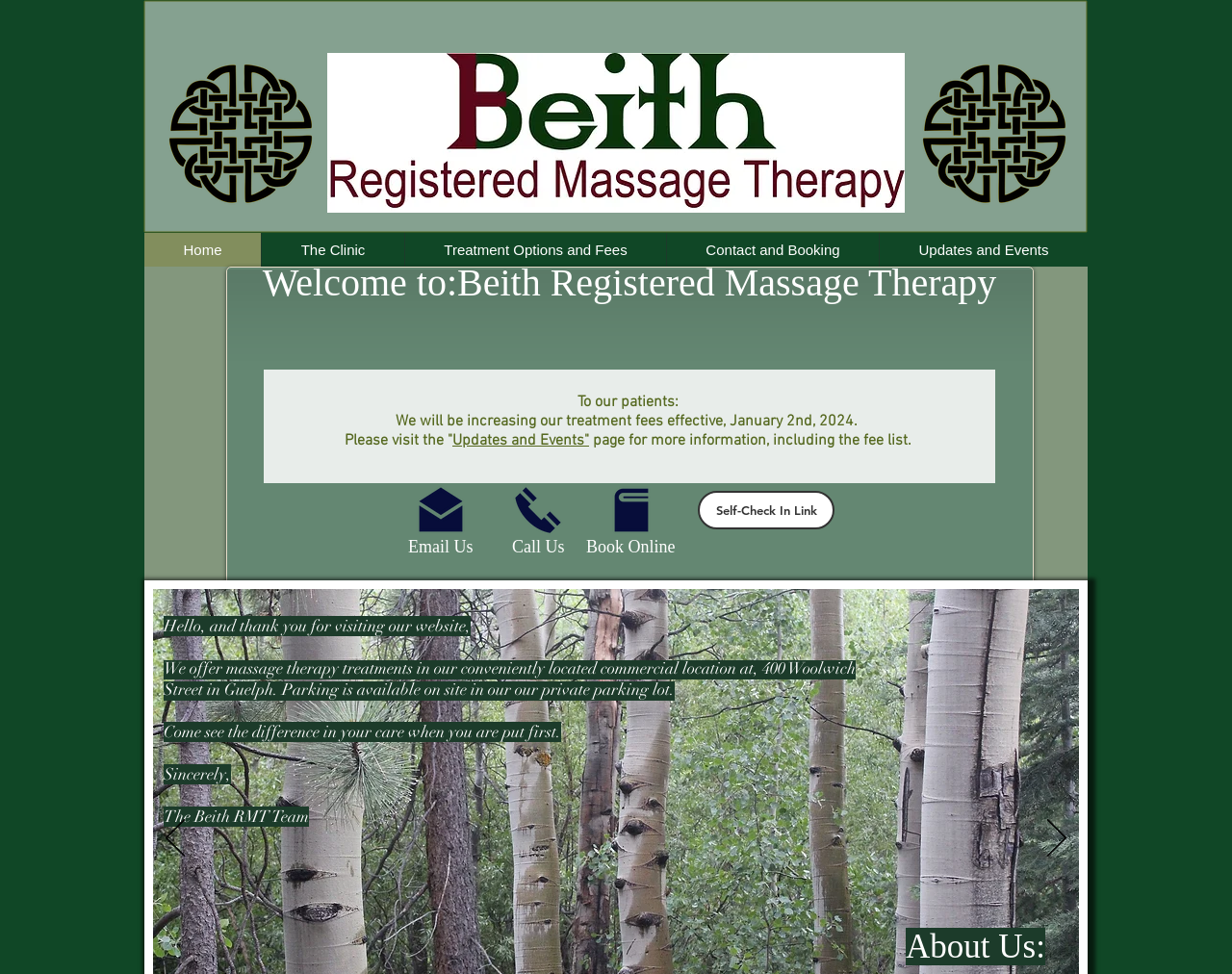What type of images are displayed on the webpage?
Based on the visual details in the image, please answer the question thoroughly.

I found several image elements on the webpage, and based on their positions and surrounding text, I inferred that they are related to massage therapy, possibly showing different massage techniques or therapy rooms.